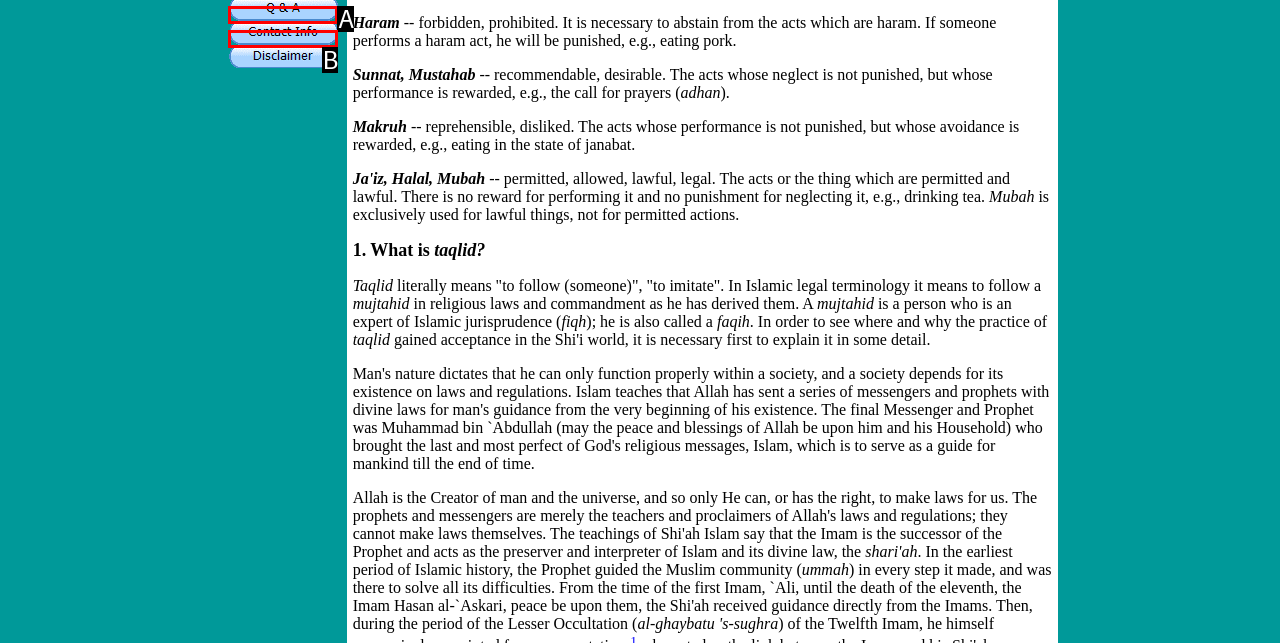Determine which HTML element corresponds to the description: alt="Q & A". Provide the letter of the correct option.

A